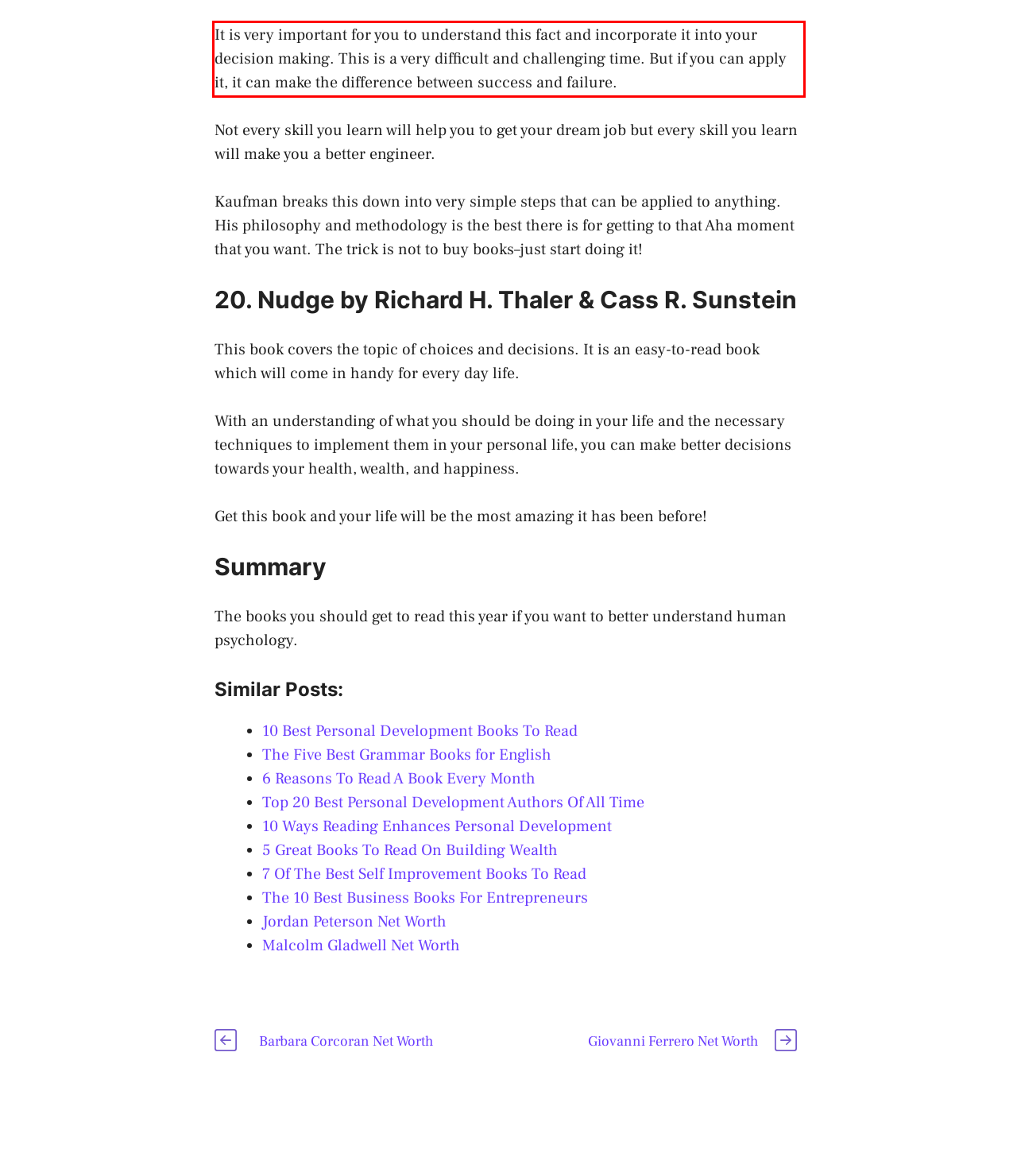Please look at the screenshot provided and find the red bounding box. Extract the text content contained within this bounding box.

It is very important for you to understand this fact and incorporate it into your decision making. This is a very difficult and challenging time. But if you can apply it, it can make the difference between success and failure.